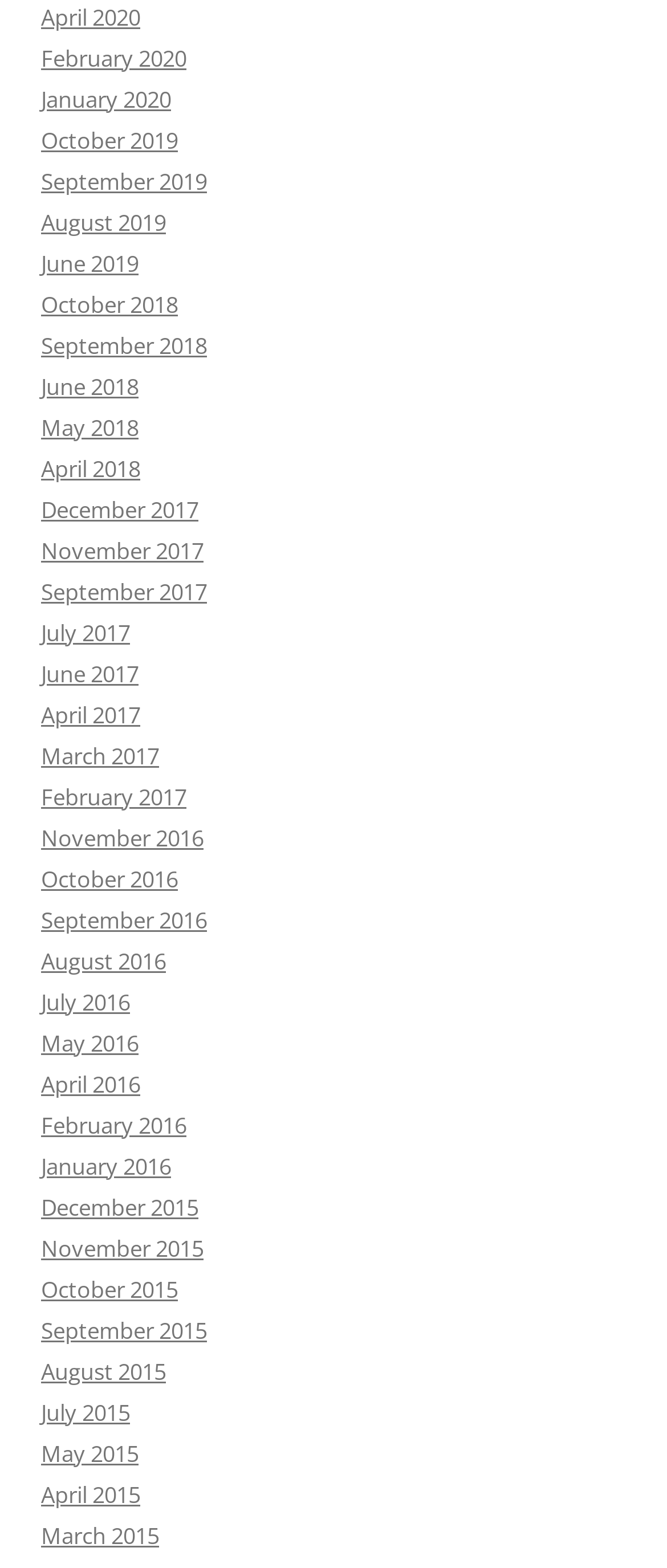Please find the bounding box coordinates of the section that needs to be clicked to achieve this instruction: "View June 2019".

[0.062, 0.158, 0.208, 0.177]